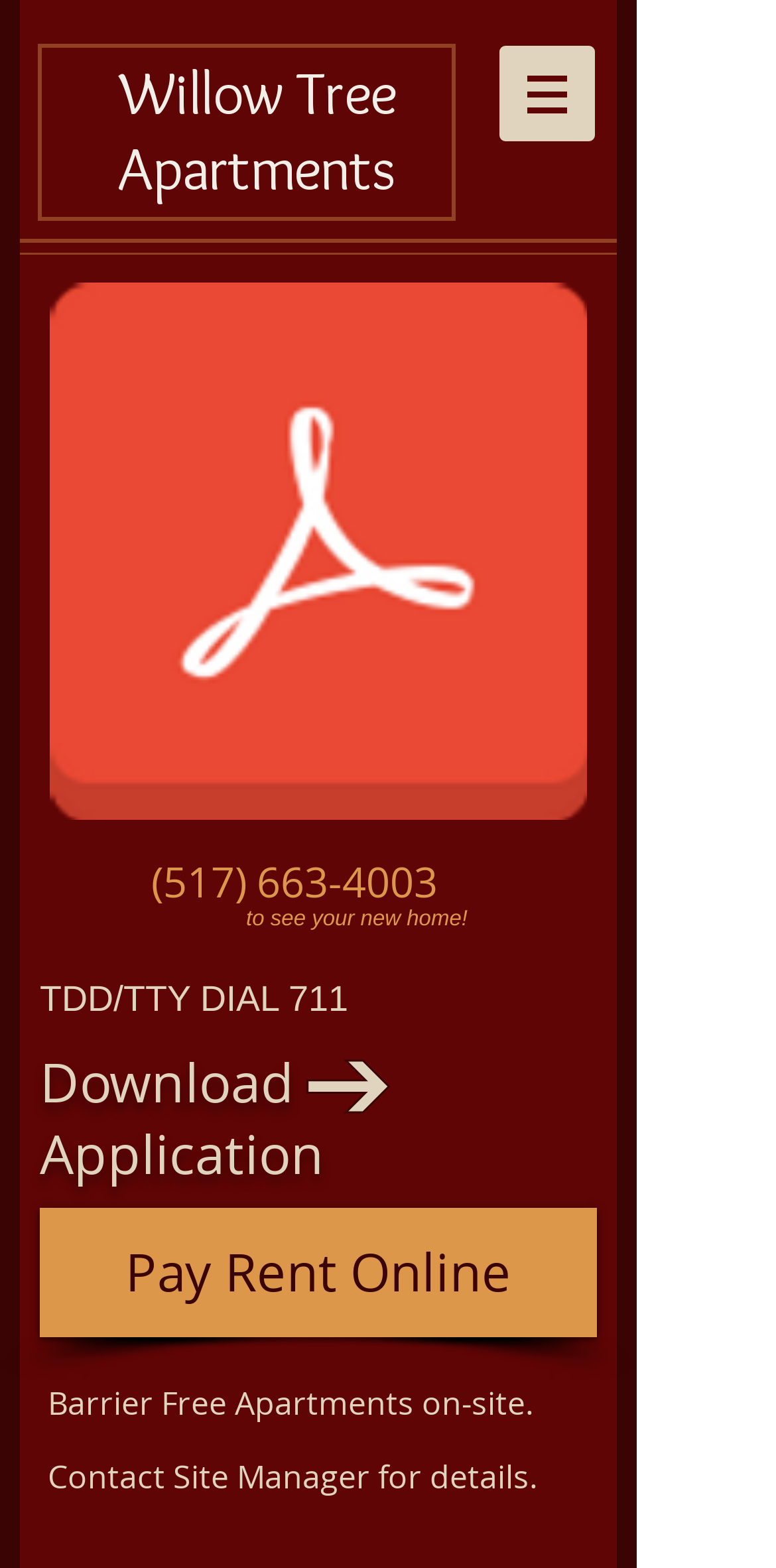Please specify the bounding box coordinates in the format (top-left x, top-left y, bottom-right x, bottom-right y), with all values as floating point numbers between 0 and 1. Identify the bounding box of the UI element described by: title="Willow Tree and Village 2-22-17.pdf"

[0.051, 0.175, 0.769, 0.533]